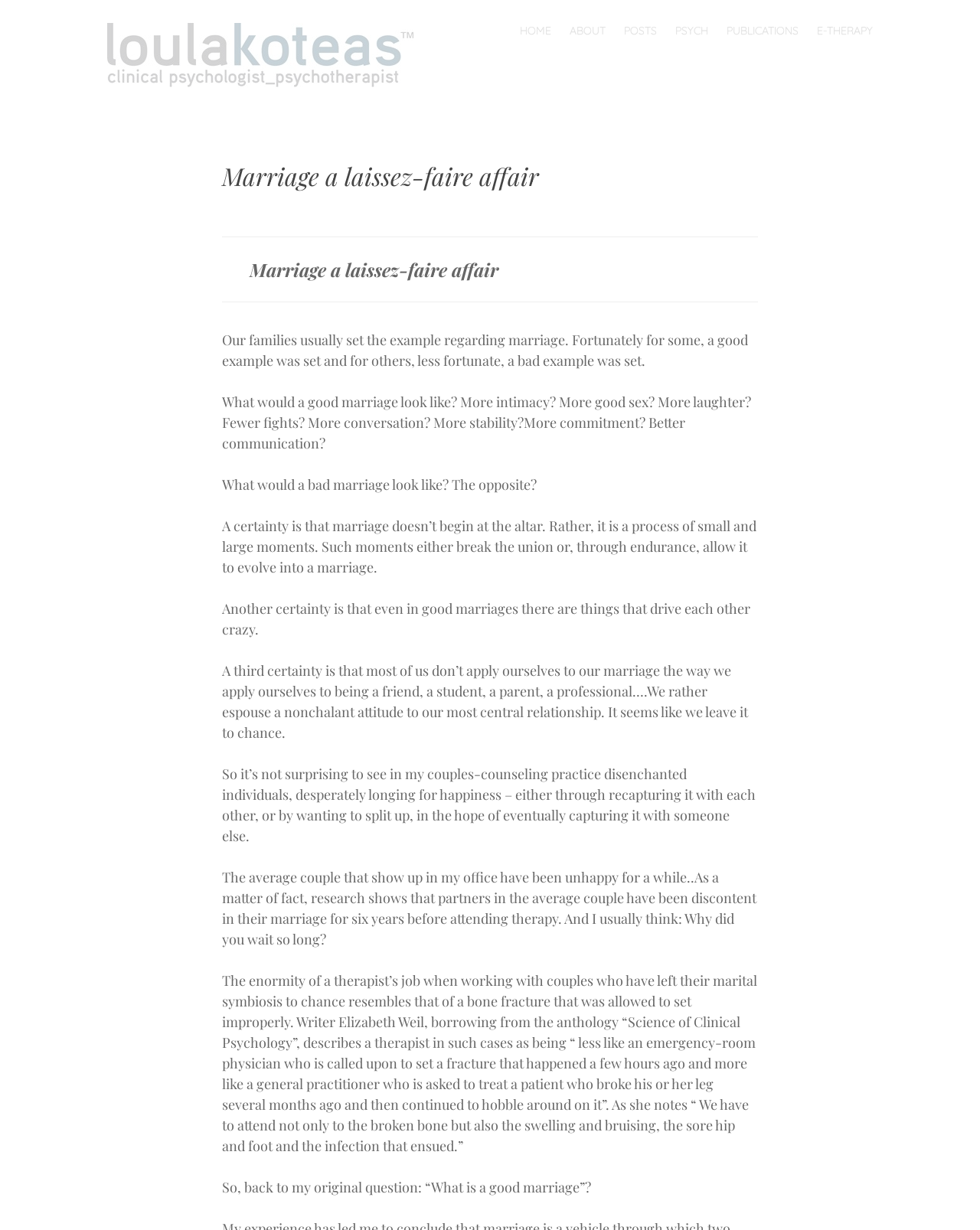Create a detailed description of the webpage's content and layout.

This webpage appears to be a blog post or article written by Loula Koteas, with the title "Marriage a laissez-faire affair". At the top left, there is a link to the author's name, "Loula Koteas", which is also a heading. To the right of this, there is a menu with links to "HOME", "ABOUT", "POSTS", "PSYCH", "PUBLICATIONS", and "E-THERAPY".

Below the menu, there is a header section with a heading that reads "Marriage a laissez-faire affair". This is followed by a blockquote section that contains the main content of the article. The article is divided into several paragraphs of text, which discuss the concept of a good marriage, what it looks like, and how it can be achieved. The text also touches on the idea that many people do not apply themselves to their marriage in the same way they do to other areas of their life.

There are no images on the page, but the text is well-structured and easy to follow. The author's writing style is conversational and introspective, with a focus on exploring the complexities of marriage and relationships. Overall, the webpage has a clean and simple design, with a focus on presenting the author's thoughts and ideas in a clear and concise manner.